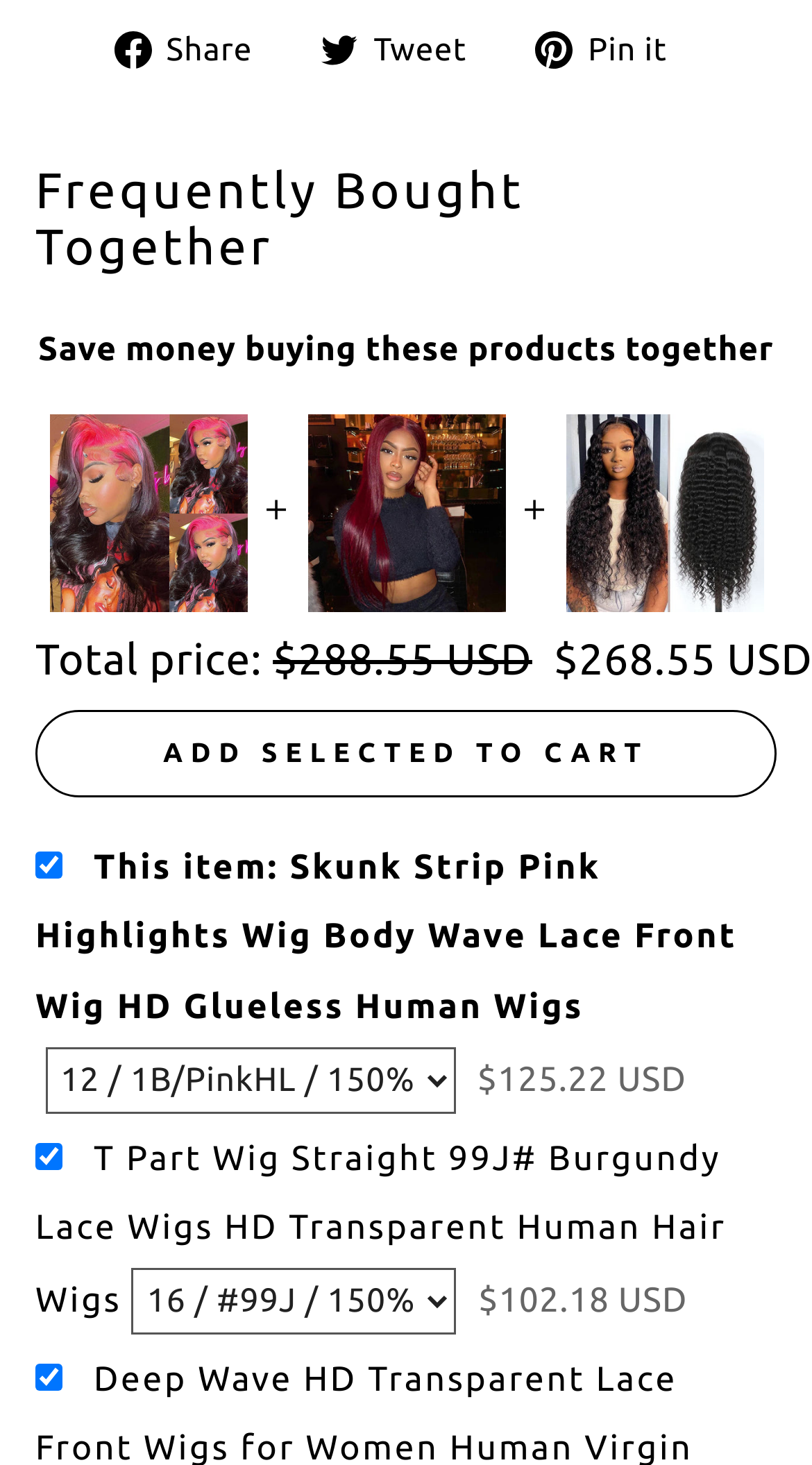Based on the element description, predict the bounding box coordinates (top-left x, top-left y, bottom-right x, bottom-right y) for the UI element in the screenshot: Pin it Pin on Pinterest

[0.659, 0.018, 0.86, 0.049]